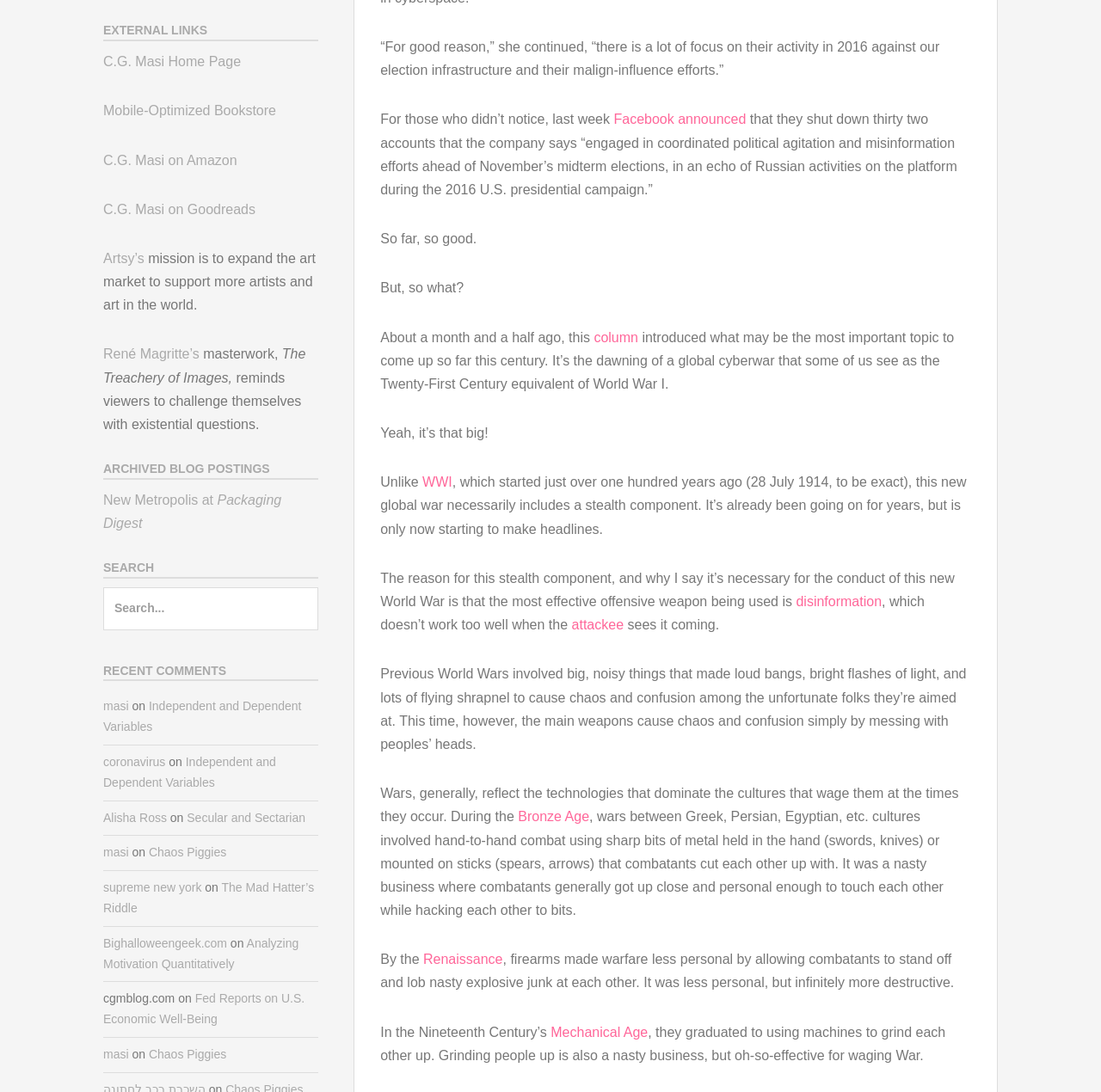Indicate the bounding box coordinates of the element that must be clicked to execute the instruction: "Check recent comments". The coordinates should be given as four float numbers between 0 and 1, i.e., [left, top, right, bottom].

[0.094, 0.608, 0.289, 0.624]